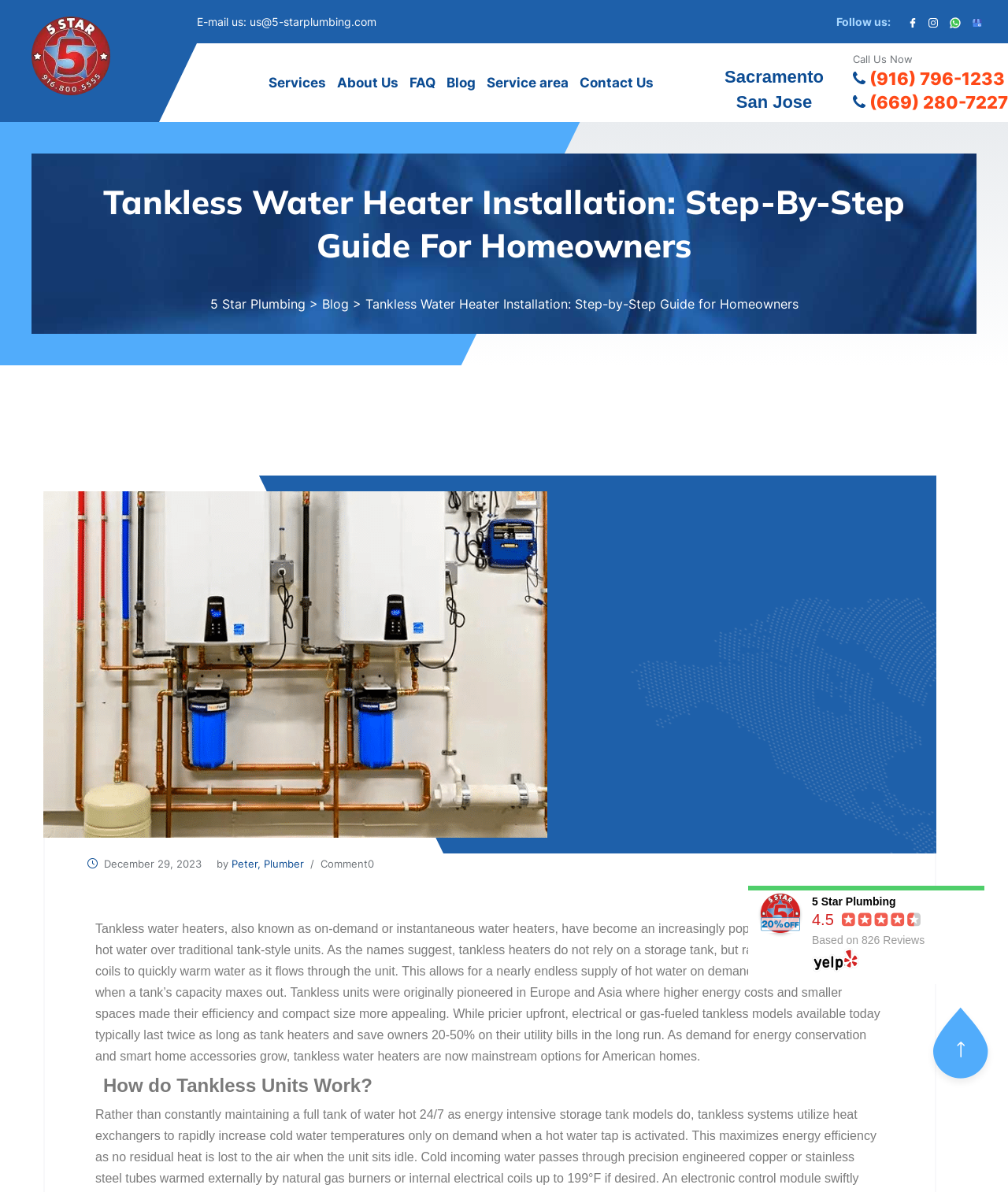Given the description of a UI element: "Service area", identify the bounding box coordinates of the matching element in the webpage screenshot.

[0.477, 0.058, 0.569, 0.08]